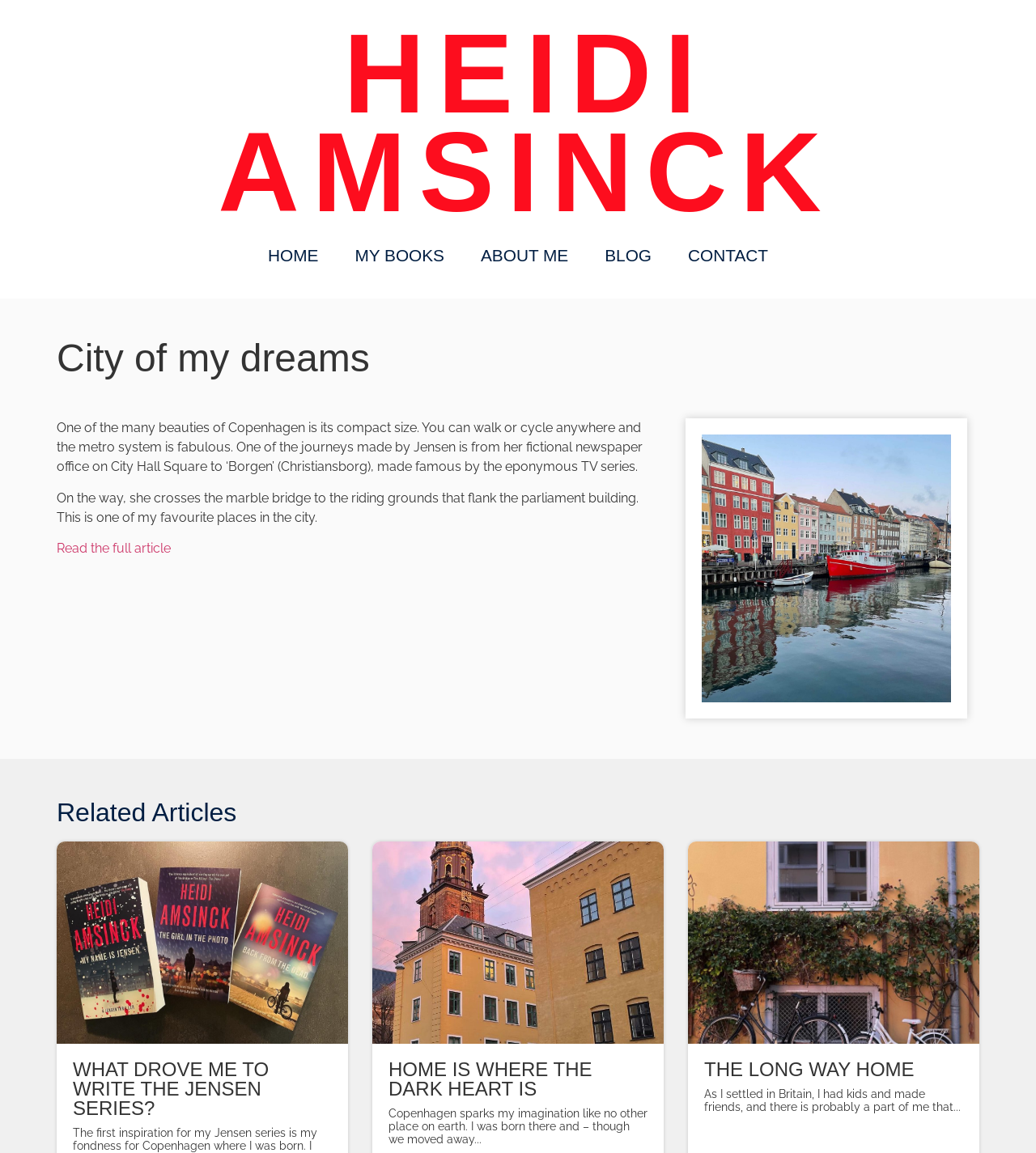Given the description "TAX SEASON", provide the bounding box coordinates of the corresponding UI element.

None